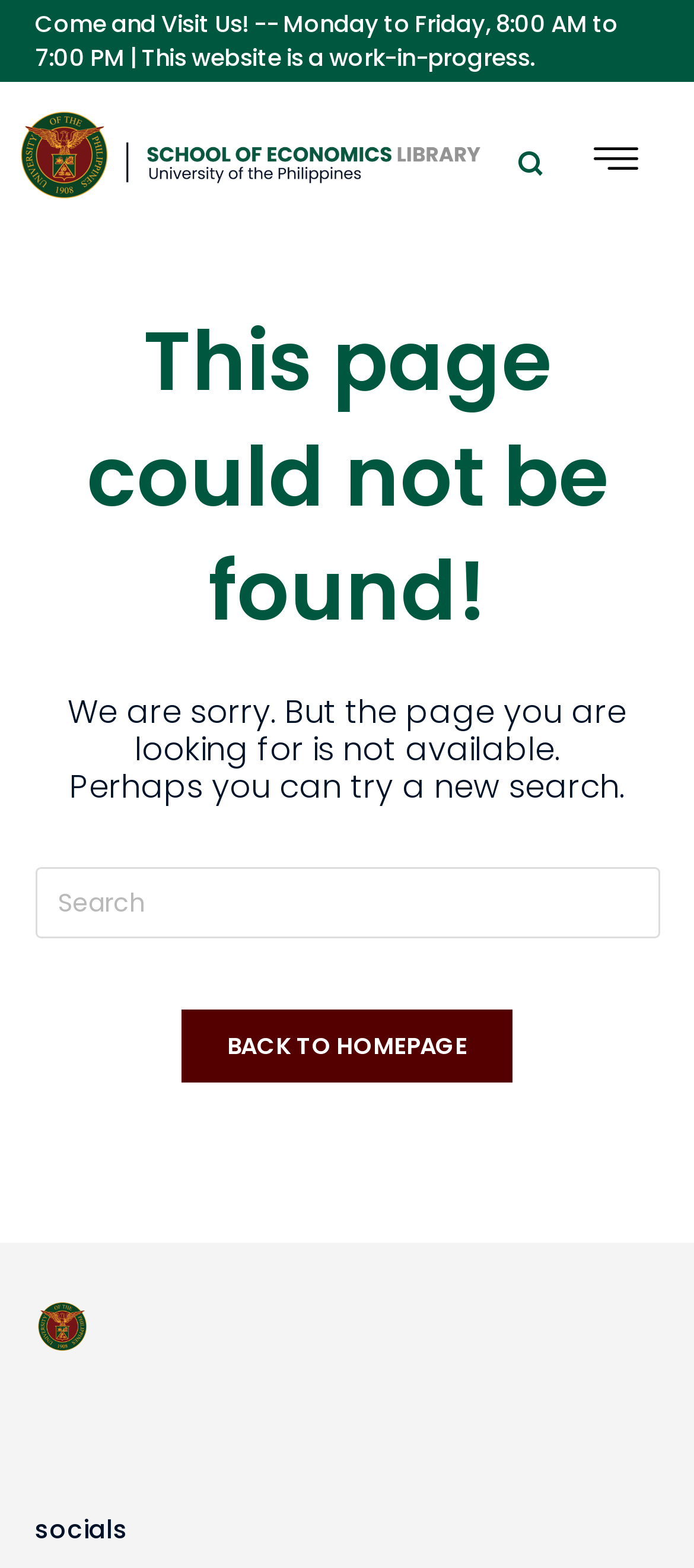How many logos are present on the page?
Using the image as a reference, answer with just one word or a short phrase.

2